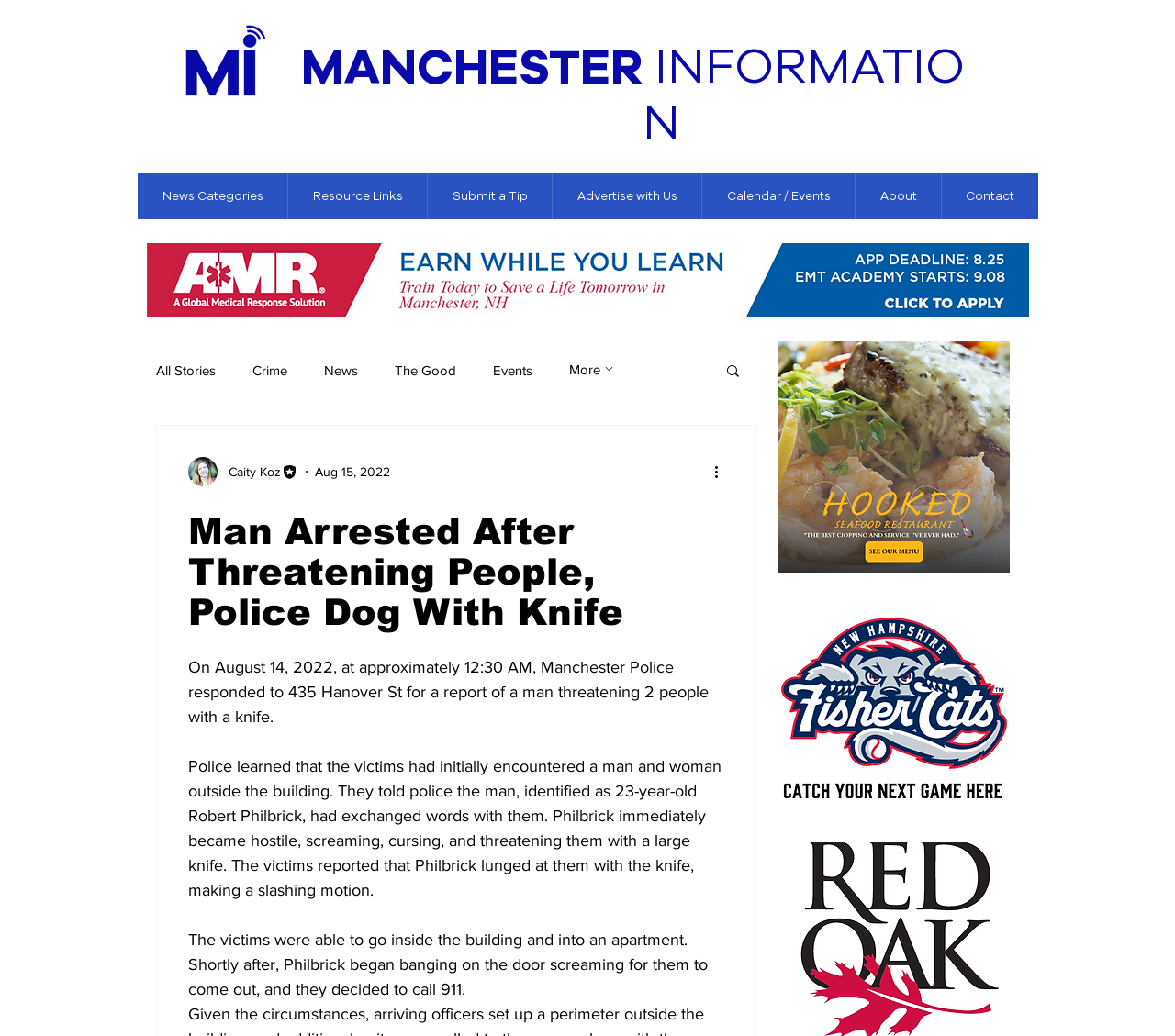Please provide the bounding box coordinates for the element that needs to be clicked to perform the instruction: "Click the 'News Categories' link". The coordinates must consist of four float numbers between 0 and 1, formatted as [left, top, right, bottom].

[0.117, 0.167, 0.245, 0.212]